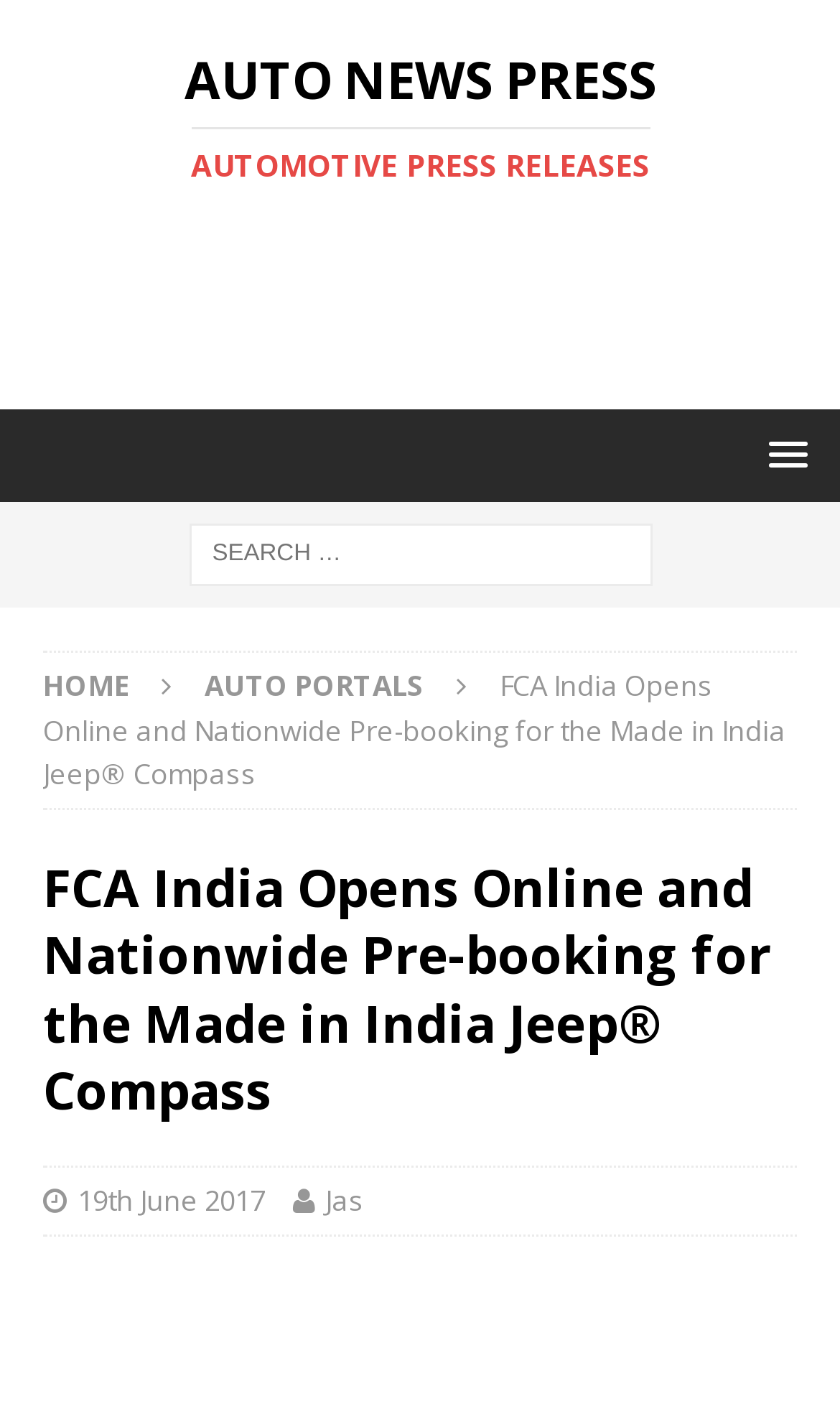Please provide the bounding box coordinates for the element that needs to be clicked to perform the instruction: "Explore Quatrain | Quarantine". The coordinates must consist of four float numbers between 0 and 1, formatted as [left, top, right, bottom].

None